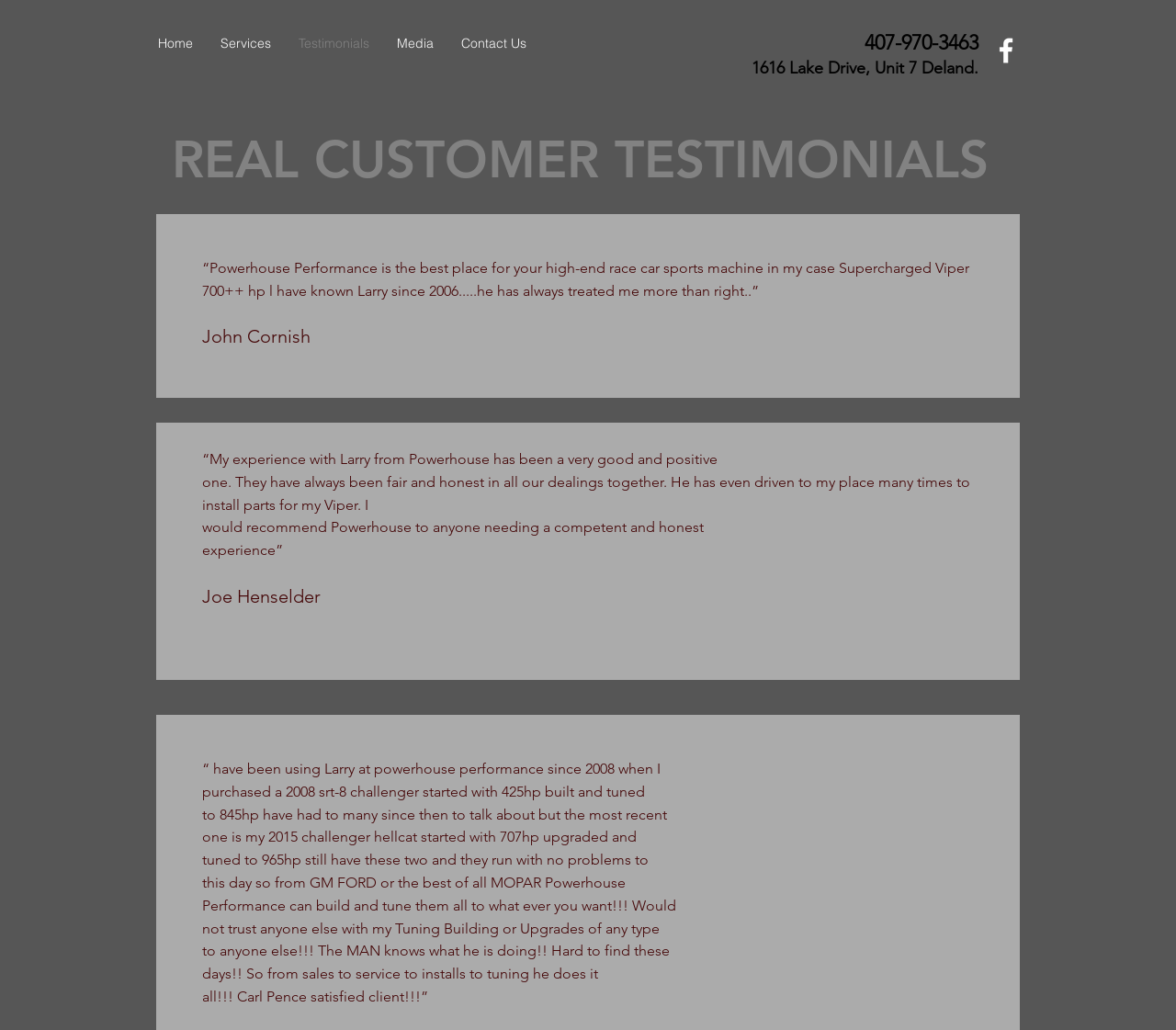Based on what you see in the screenshot, provide a thorough answer to this question: What is the address of Powerhouse HP Tunes?

I found the address by looking at the StaticText element with the OCR text '1616 Lake Drive, Unit 7 Deland' at coordinates [0.639, 0.056, 0.832, 0.076].